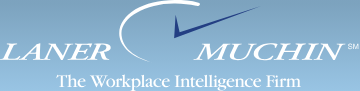What is the tagline of the law firm?
Please use the image to provide a one-word or short phrase answer.

The Workplace Intelligence Firm